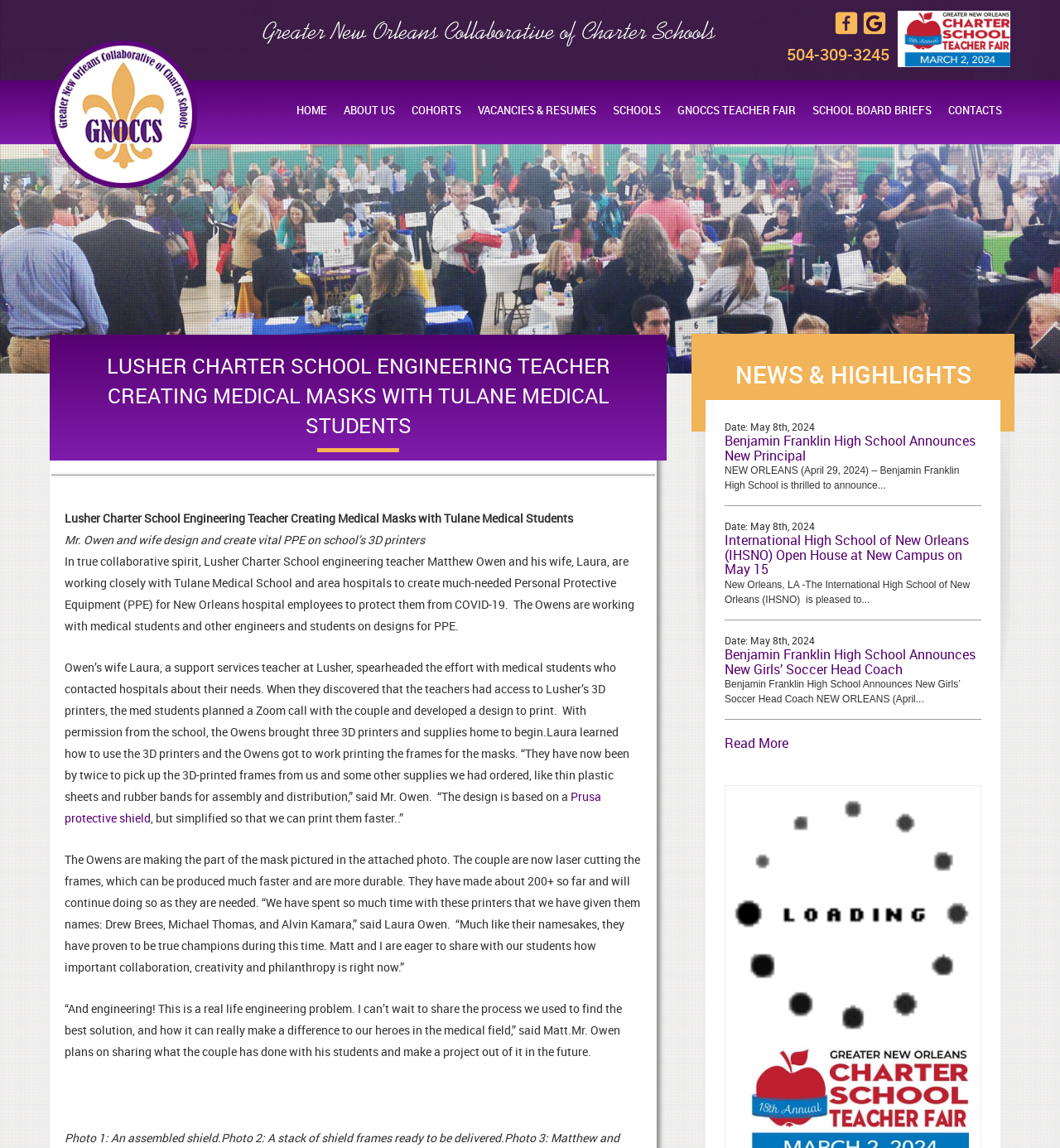Respond with a single word or phrase for the following question: 
What is the name of the charter school mentioned?

Lusher Charter School